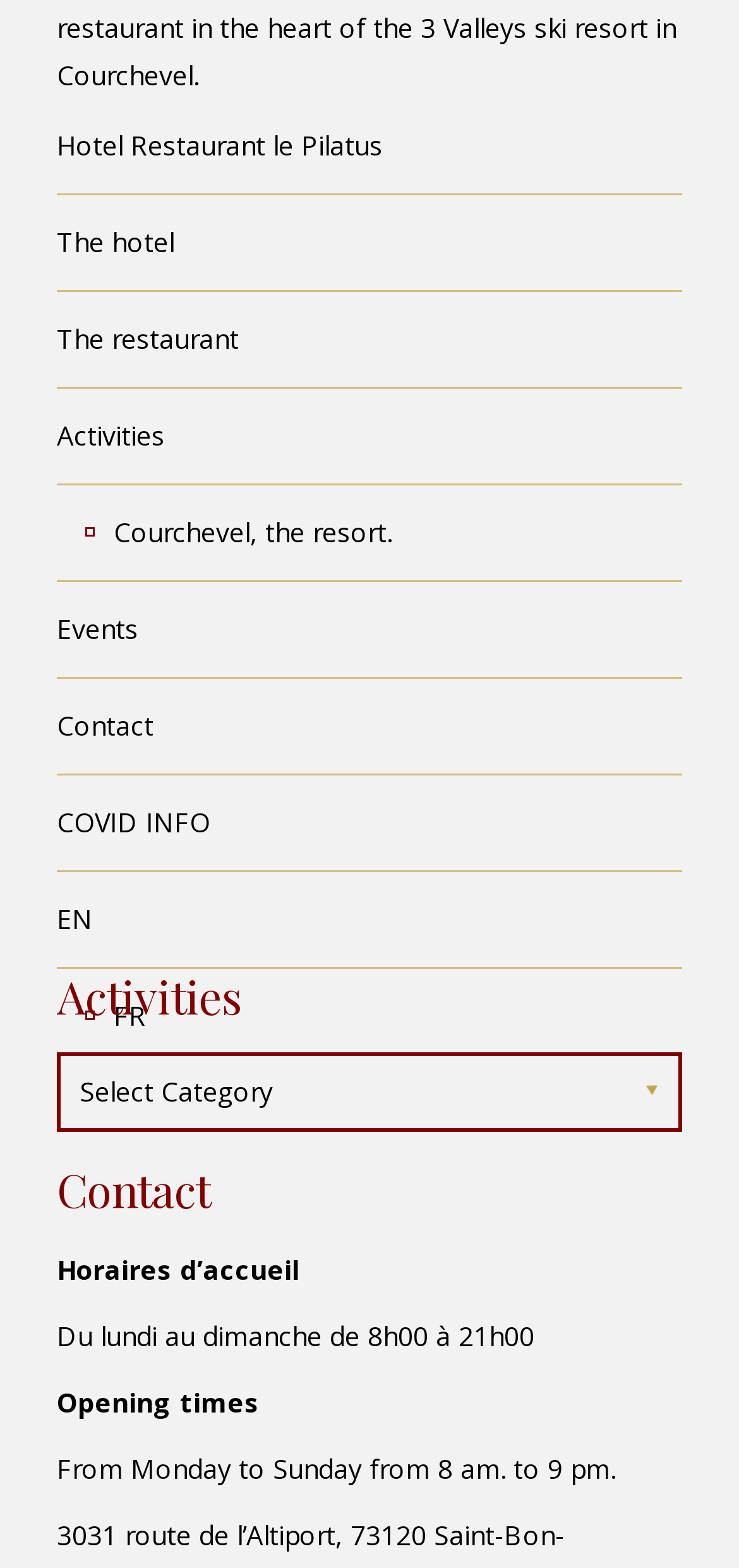Highlight the bounding box coordinates of the region I should click on to meet the following instruction: "Go to Activities".

[0.077, 0.247, 0.923, 0.309]